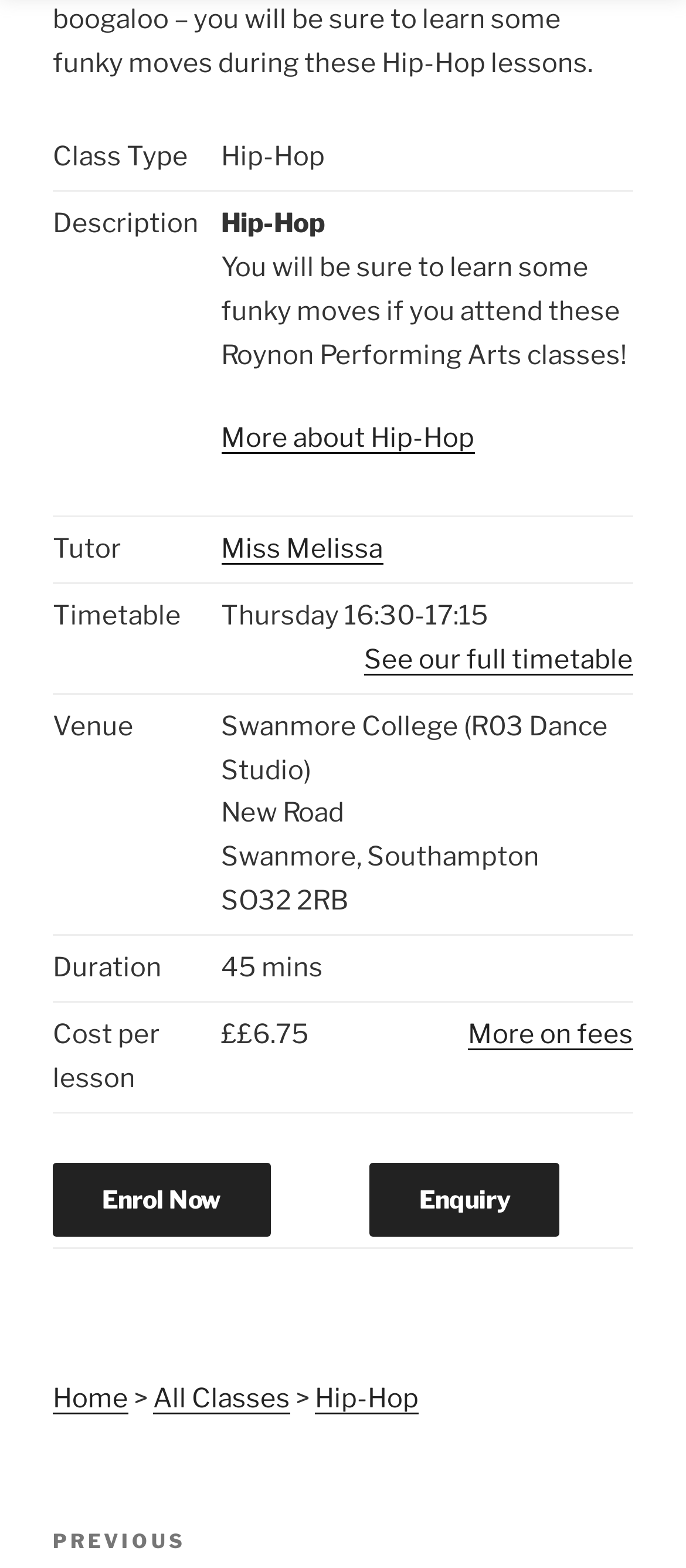Please respond in a single word or phrase: 
What is the duration of the Hip-Hop class?

45 mins